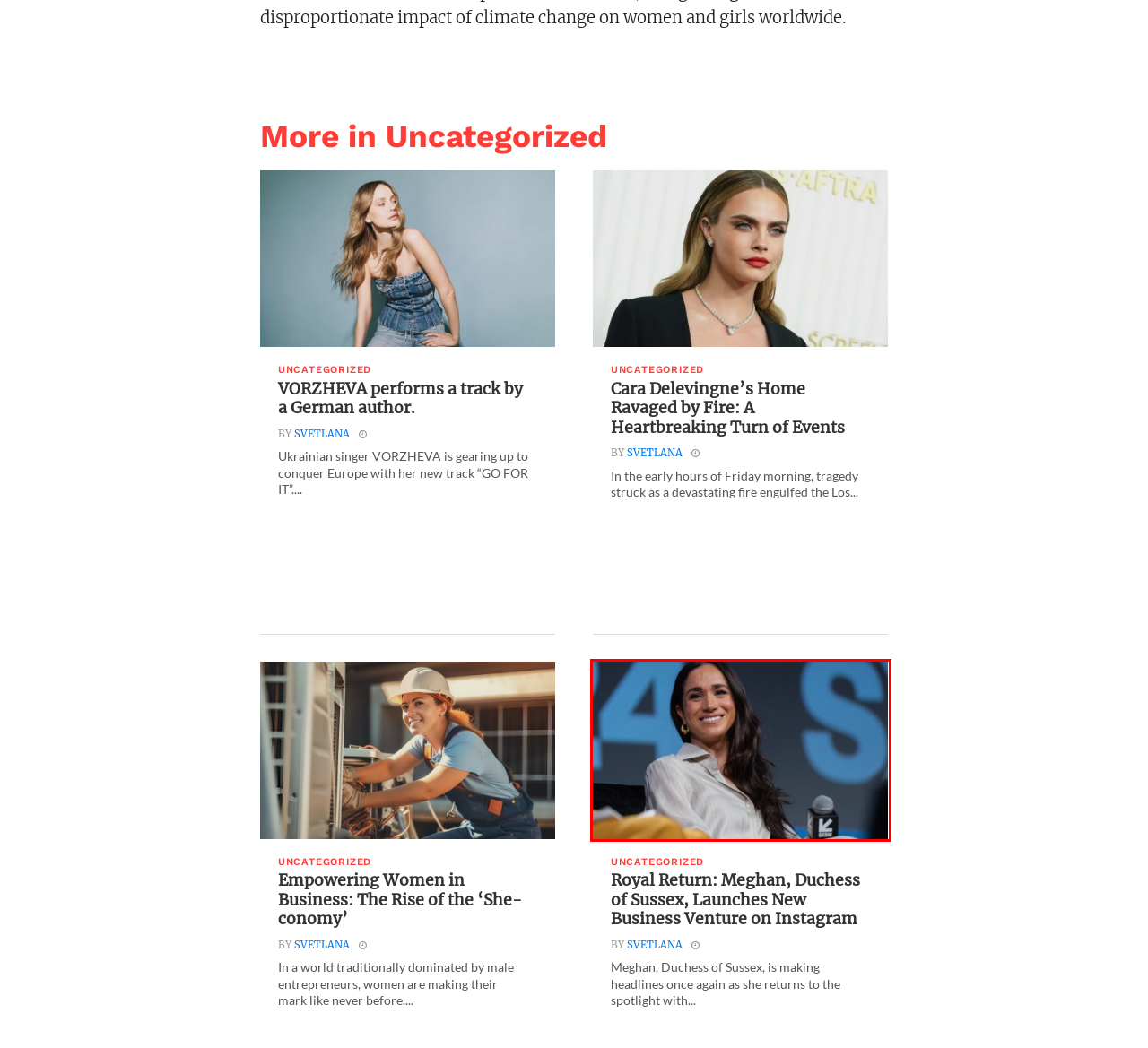You have been given a screenshot of a webpage, where a red bounding box surrounds a UI element. Identify the best matching webpage description for the page that loads after the element in the bounding box is clicked. Options include:
A. Cara Delevingne's Home Ravaged by Fire: A Heartbreaking Turn of Events - Super News
B. Maria Spravedlyva: Nurturing Positive Food Relationships - Super News
C. Empowering Women in Business: The Rise of the 'She-conomy' - Super News
D. Royal Return: Meghan, Duchess of Sussex, Launches New Business Venture on Instagram - Super News
E. svetlana: Super News
F. Uncategorized - Super News
G. ART World News on the portal Super News
H. VORZHEVA performs a track by a German author. - Super News

D